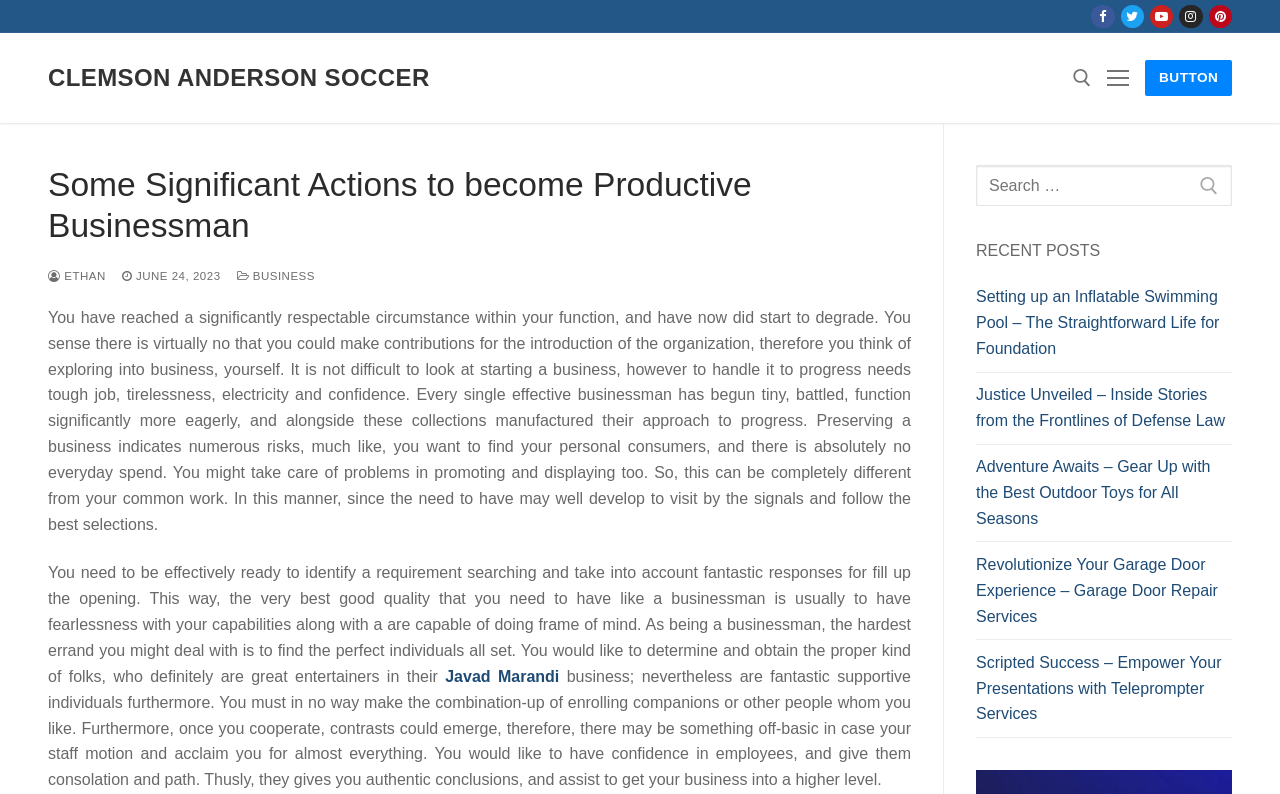Identify the bounding box coordinates of the region I need to click to complete this instruction: "Explore 'WHAT IS A 360 DEGREE PANORAMA?'".

None